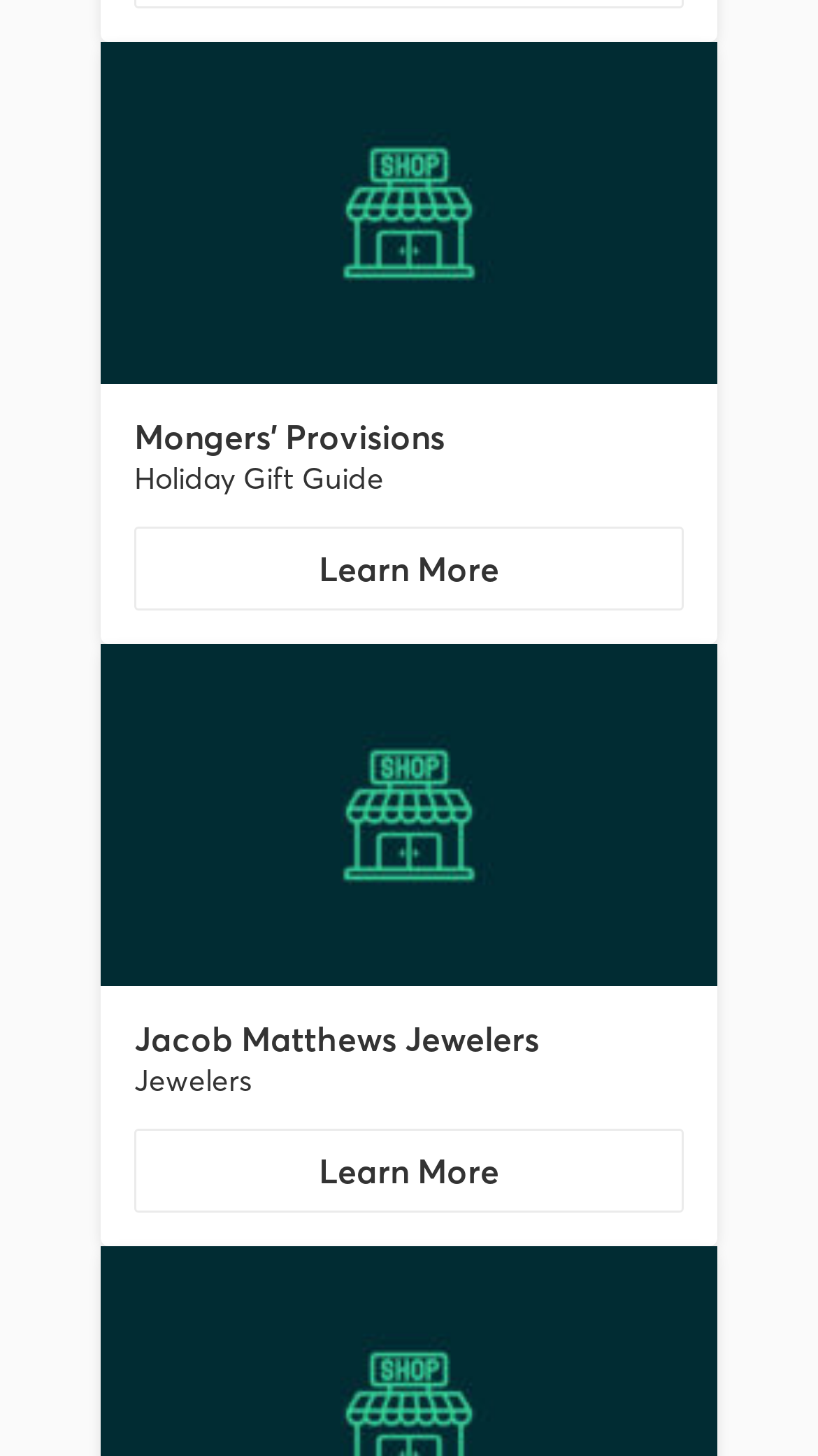Can you specify the bounding box coordinates for the region that should be clicked to fulfill this instruction: "Click on the 'From the Pride Source Marketplace' header".

[0.123, 0.609, 0.877, 0.692]